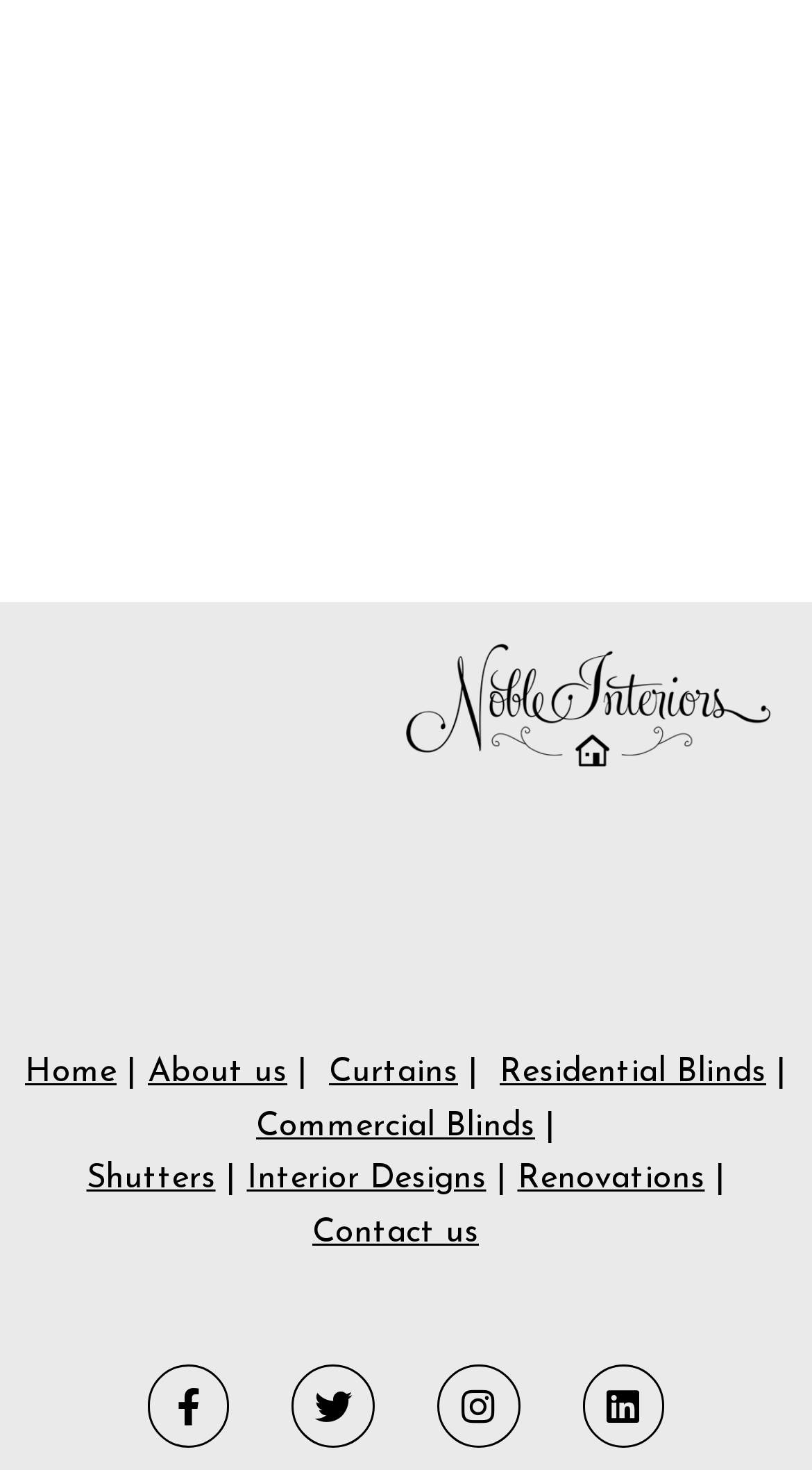What is the first menu item?
Using the details shown in the screenshot, provide a comprehensive answer to the question.

The first menu item is 'Home' which is a link located at the top left corner of the webpage, indicated by its bounding box coordinates [0.031, 0.718, 0.144, 0.741].